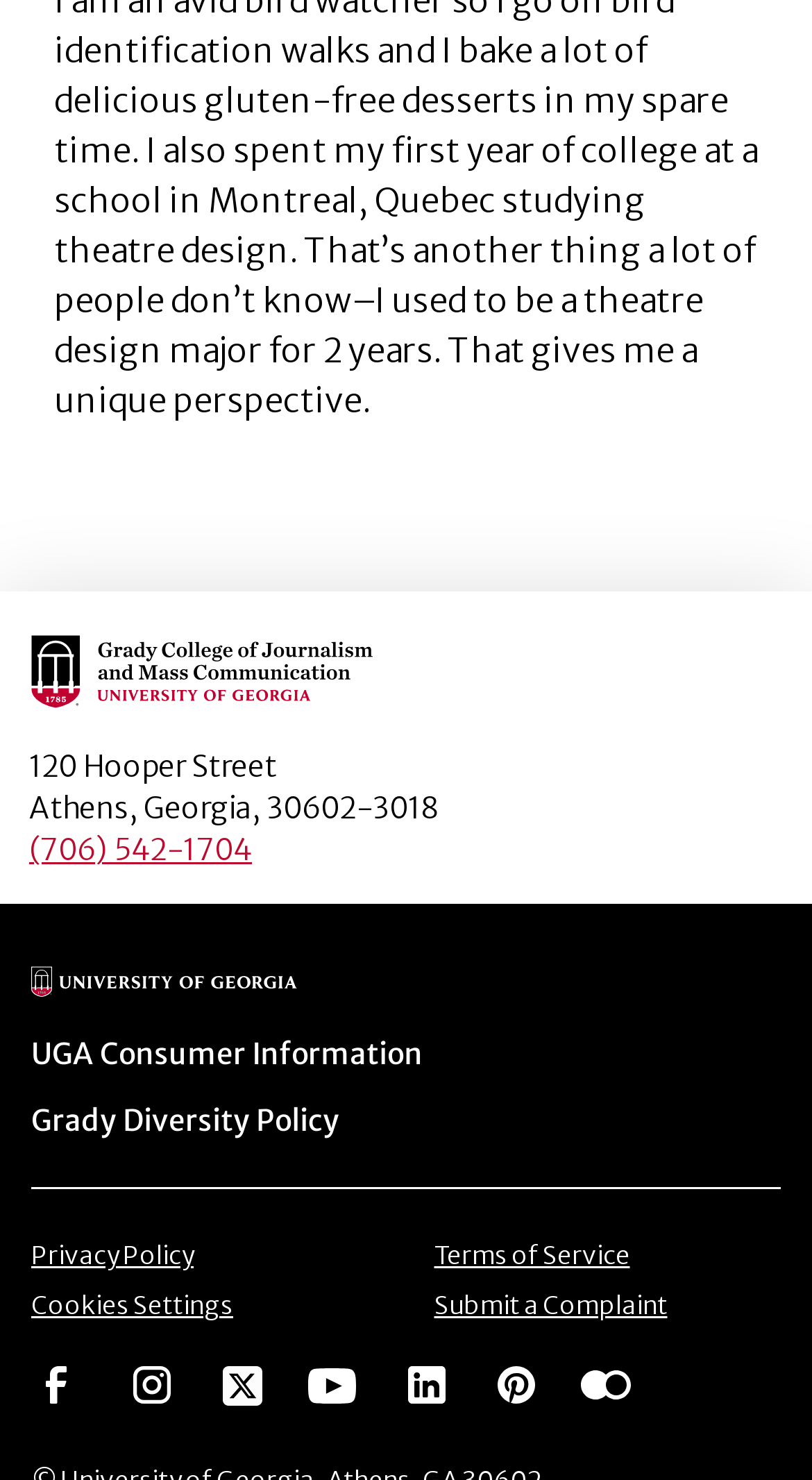What is the name of the logo link at the top of the page?
Please use the visual content to give a single word or phrase answer.

Main Logo